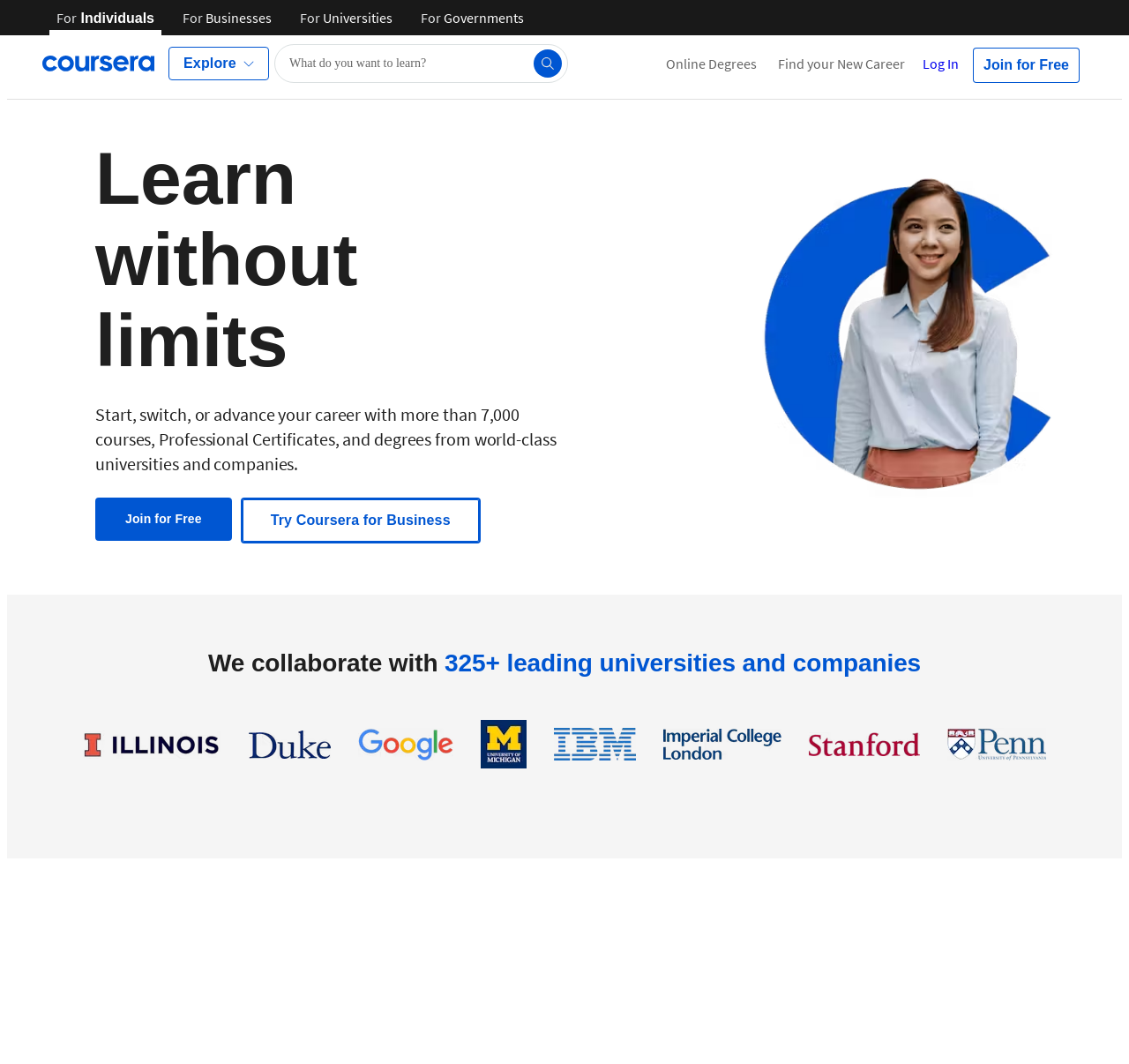Locate the bounding box of the UI element described by: "For Individuals" in the given webpage screenshot.

[0.044, 0.0, 0.144, 0.033]